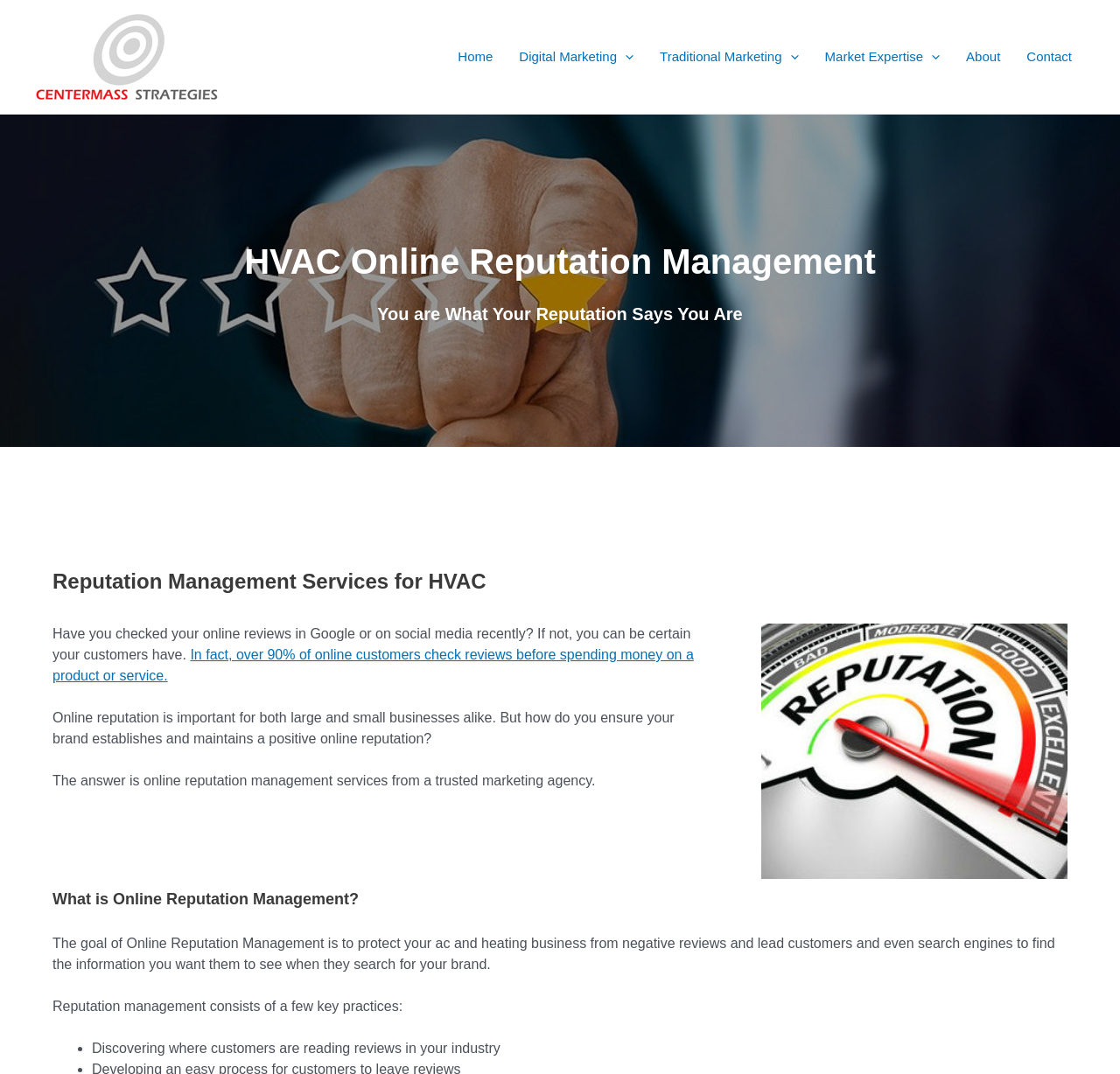Please predict the bounding box coordinates of the element's region where a click is necessary to complete the following instruction: "Contact Valuing Voices". The coordinates should be represented by four float numbers between 0 and 1, i.e., [left, top, right, bottom].

None